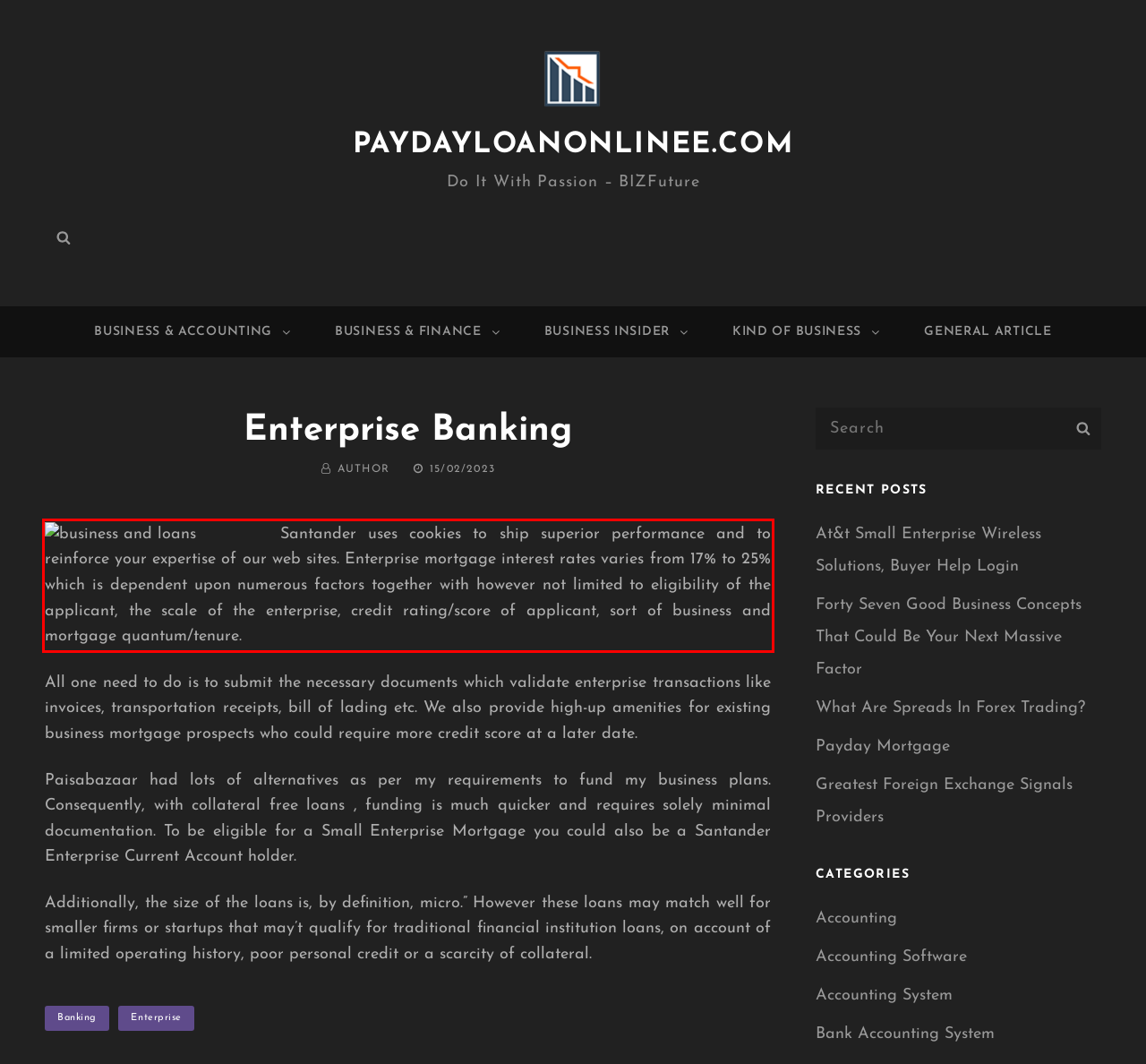Analyze the screenshot of the webpage that features a red bounding box and recognize the text content enclosed within this red bounding box.

Santander uses cookies to ship superior performance and to reinforce your expertise of our web sites. Enterprise mortgage interest rates varies from 17% to 25% which is dependent upon numerous factors together with however not limited to eligibility of the applicant, the scale of the enterprise, credit rating/score of applicant, sort of business and mortgage quantum/tenure.